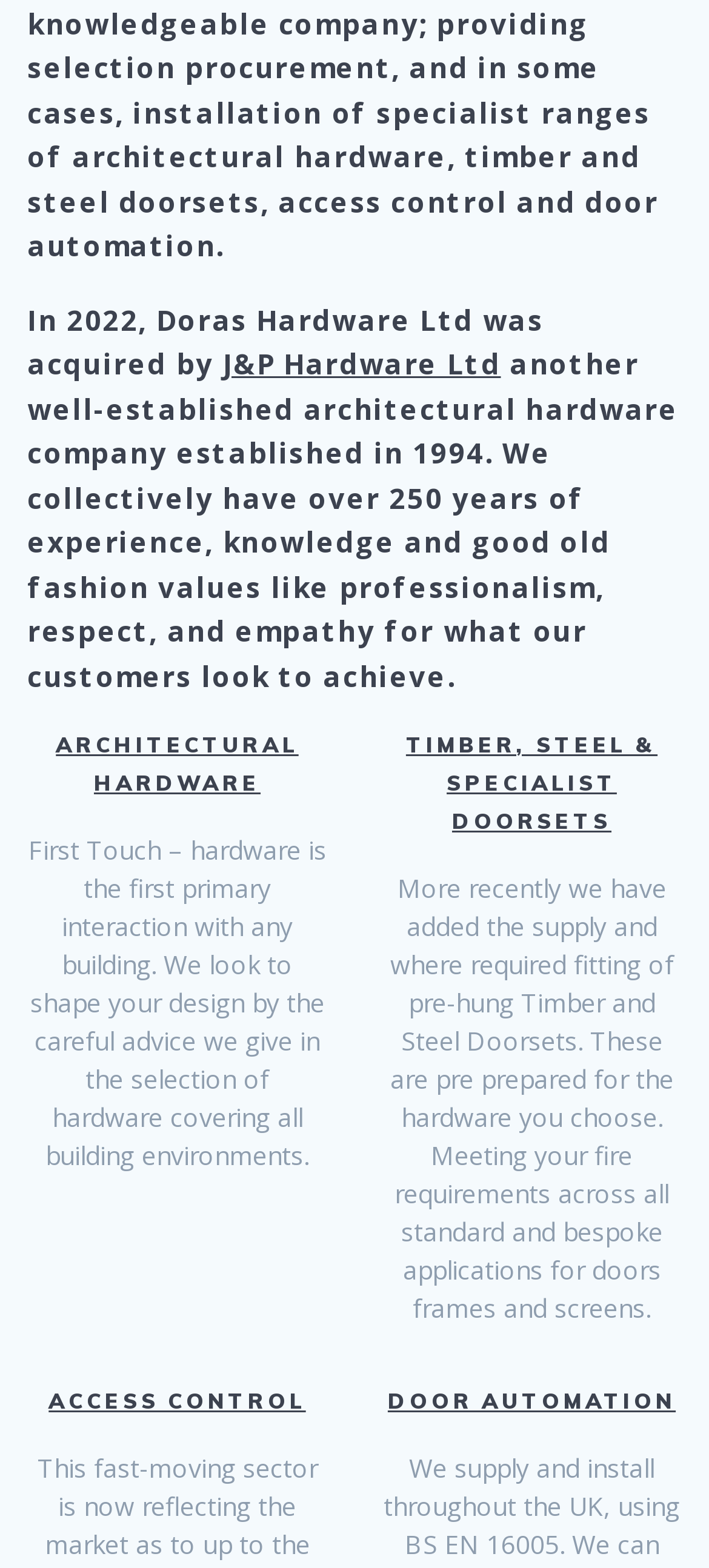What type of doorsets are supplied by the company?
Refer to the image and answer the question using a single word or phrase.

Timber and Steel Doorsets